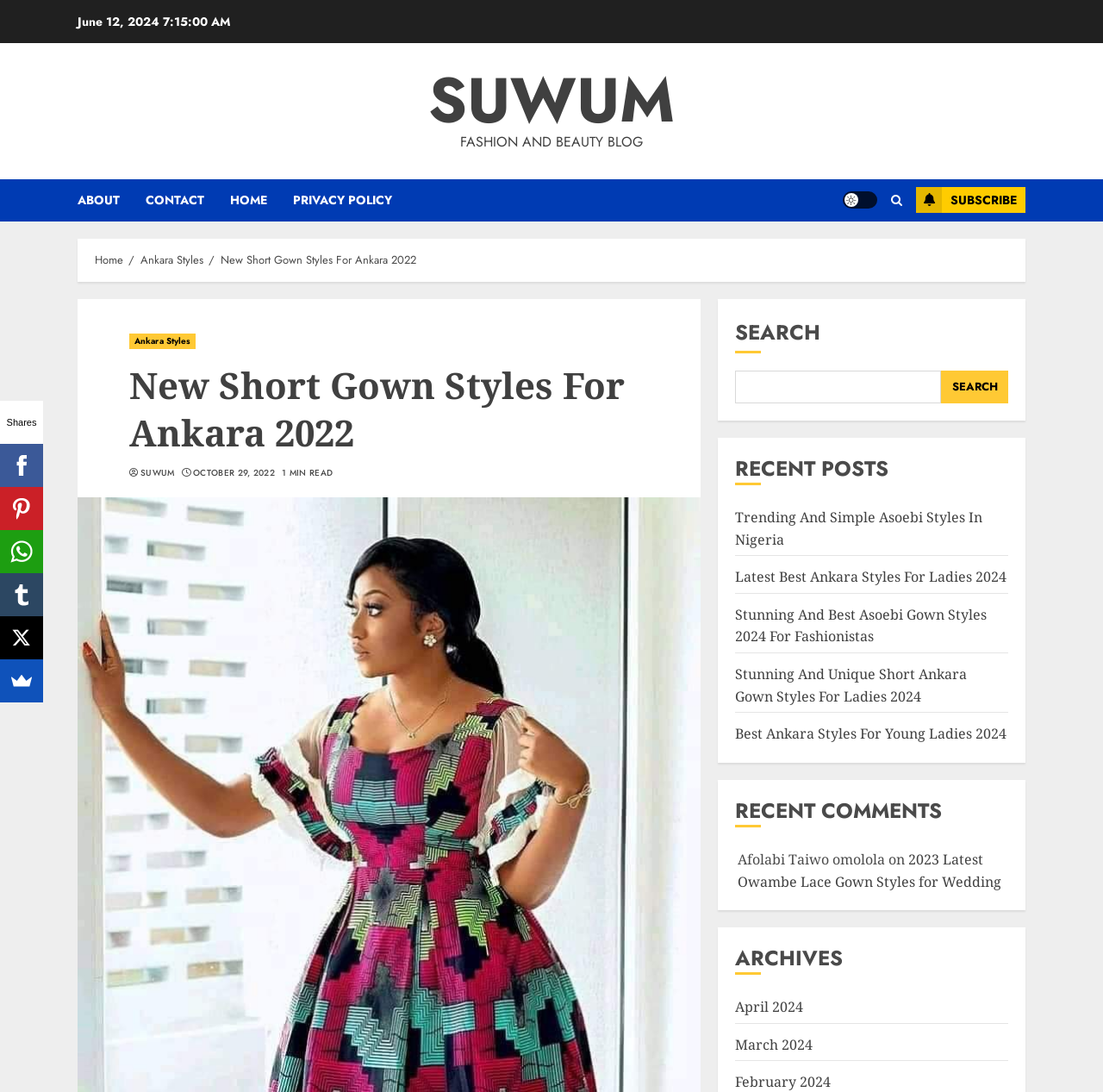Identify the bounding box coordinates of the clickable region to carry out the given instruction: "Search for something".

[0.667, 0.339, 0.853, 0.369]